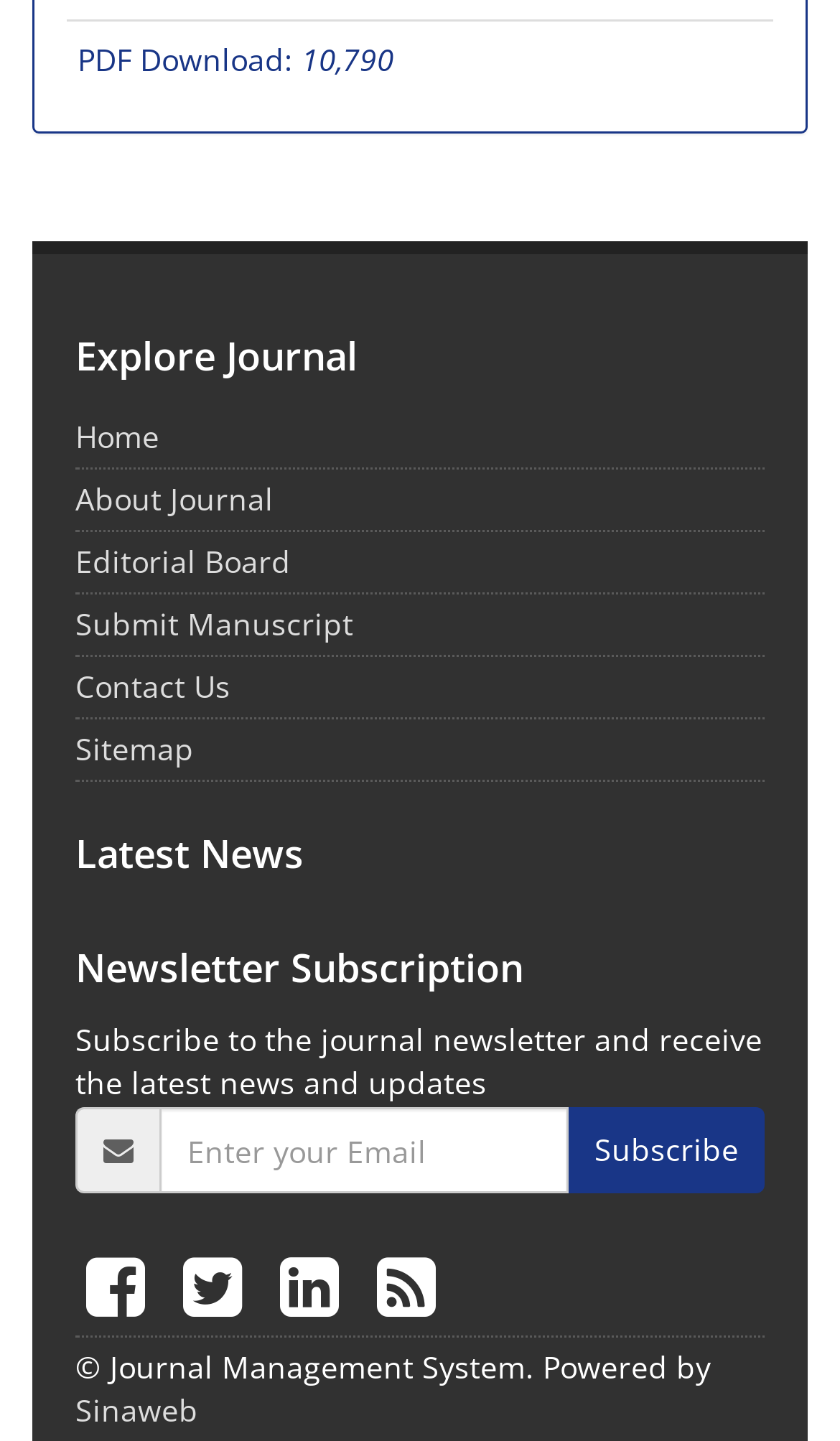What is the number of PDF downloads?
Utilize the image to construct a detailed and well-explained answer.

The number of PDF downloads is mentioned in the top section of the webpage, next to the 'PDF Download:' label, which is '10,790'.